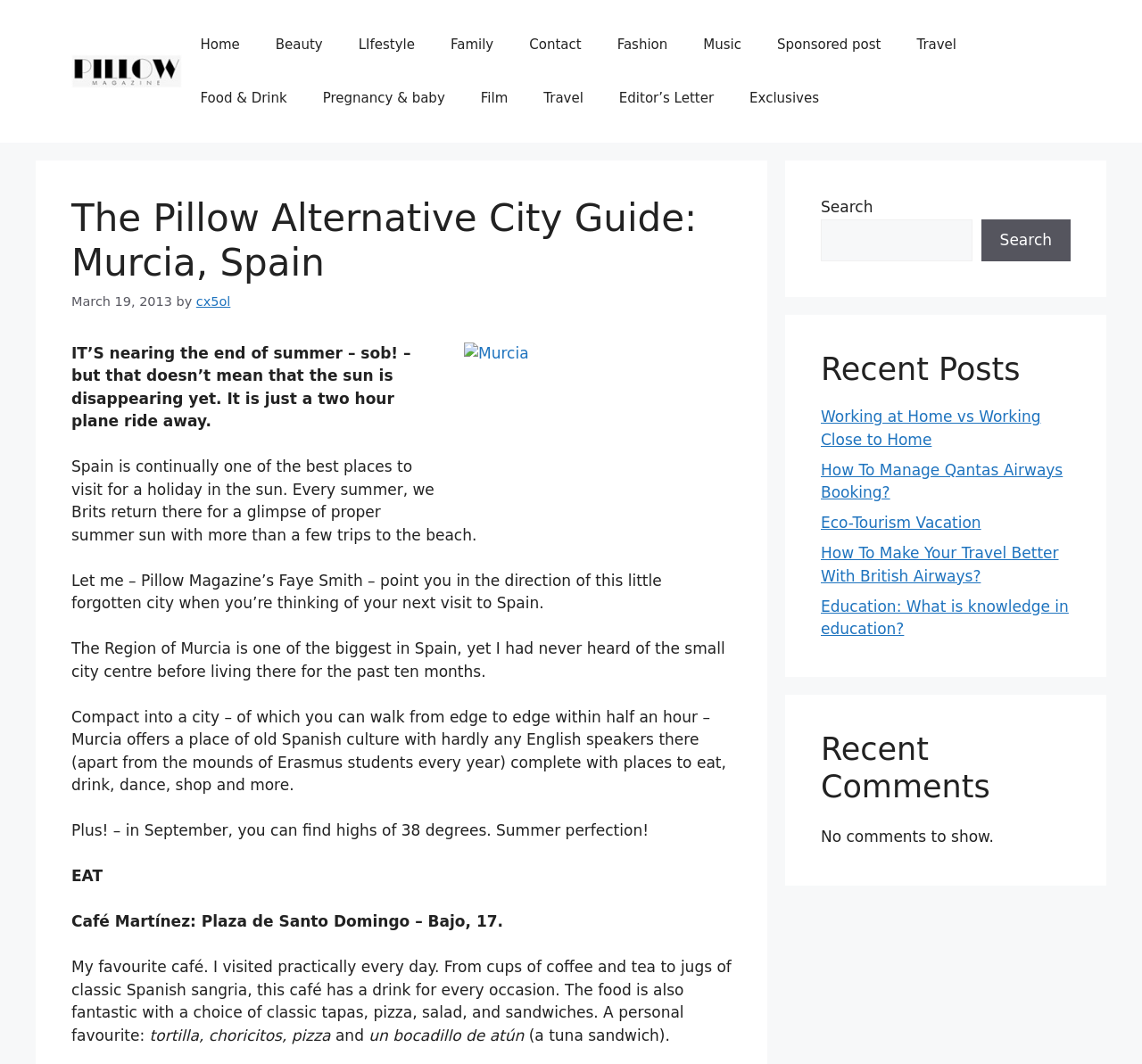What is the temperature in September in Murcia?
From the image, provide a succinct answer in one word or a short phrase.

38 degrees